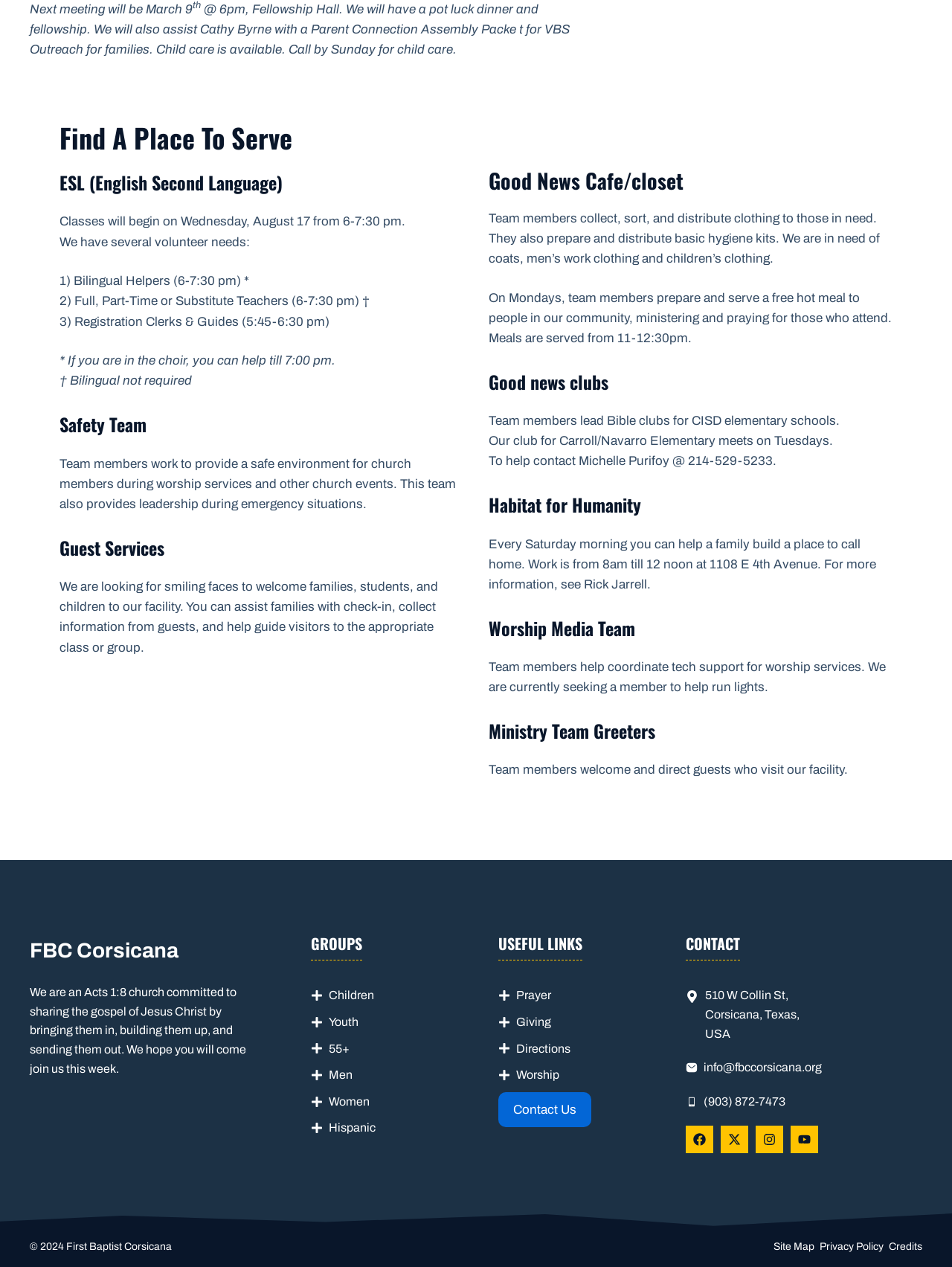Pinpoint the bounding box coordinates of the element to be clicked to execute the instruction: "Read the article 'So You Dominated Every Race In Cyberpunk 2077 – Here‘s The Aftermath'".

None